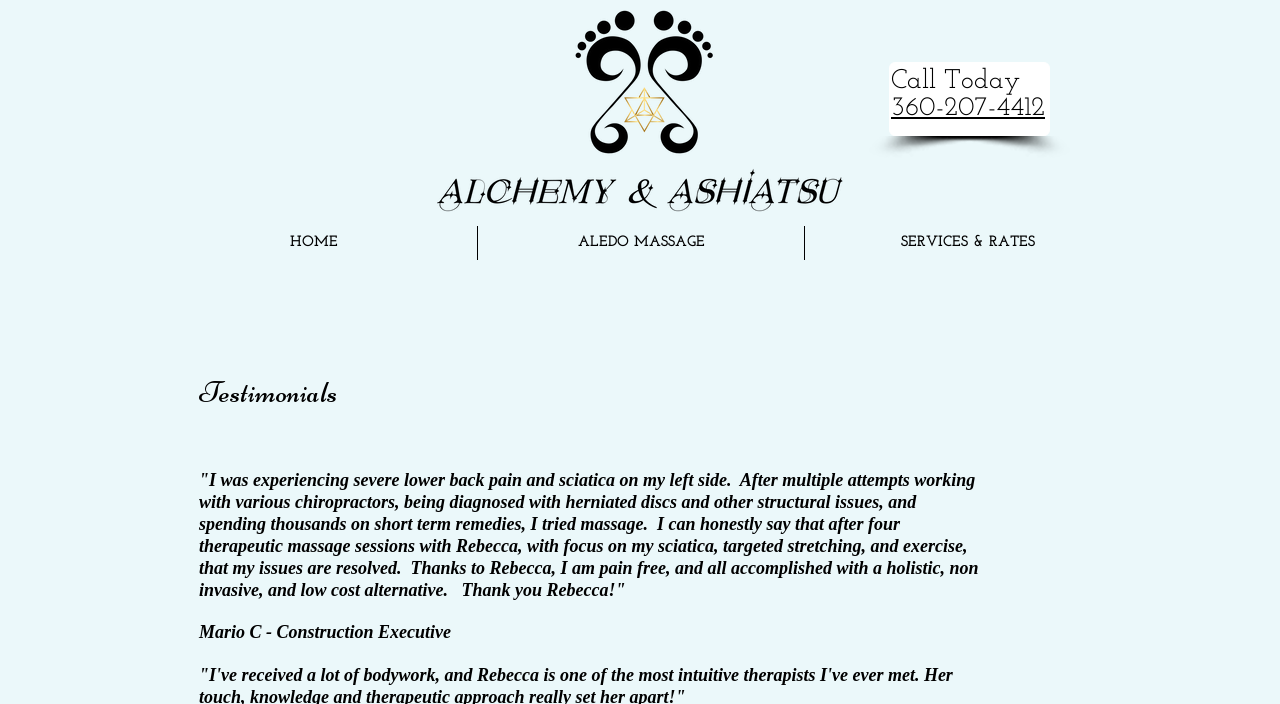What is the occupation of the person who gave the testimonial?
Please give a detailed and thorough answer to the question, covering all relevant points.

The occupation of the person who gave the testimonial, Mario C, is mentioned below his name in the testimonial section, indicating that he is a Construction Executive.